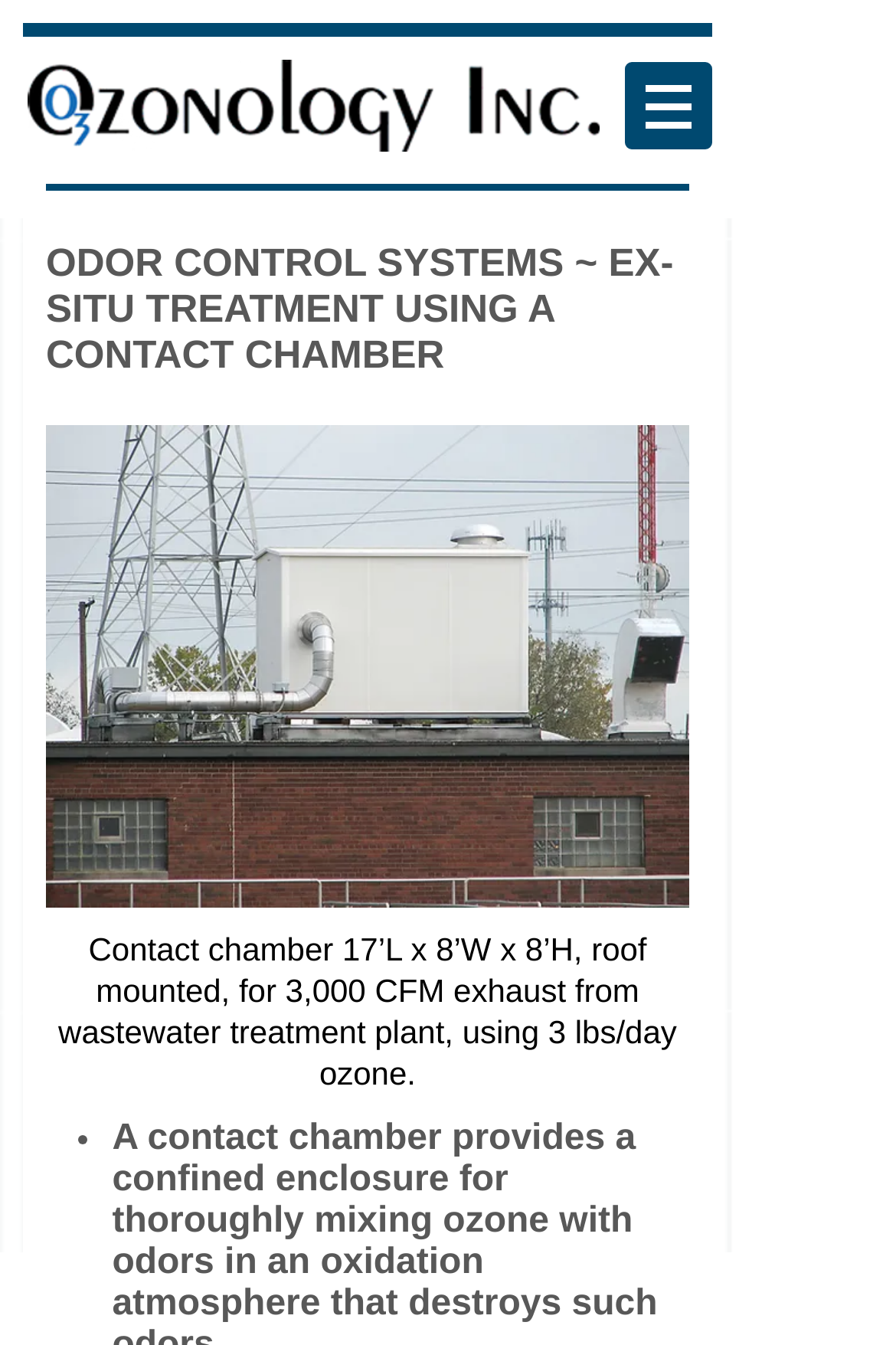Offer an in-depth caption of the entire webpage.

The webpage is about Odor Control Systems, specifically highlighting the use of ozone technology for controlling hydrogen sulfide and other odors from wastewater treatment facilities. 

At the top left of the page, there is a logo of Ozonology, which is an image. Next to it, on the top right, there is a navigation menu button with an image inside. 

Below the navigation menu, there is a prominent heading that reads "ODOR CONTROL SYSTEMS ~ EX-SITU TREATMENT USING A CONTACT CHAMBER". 

To the right of the heading, there is a large image that takes up most of the width of the page, showing an odor control system in action. 

Below the image, there is a bullet point list, with the first item described as a contact chamber with specific dimensions and ozone usage. The text provides detailed information about the system's capabilities.